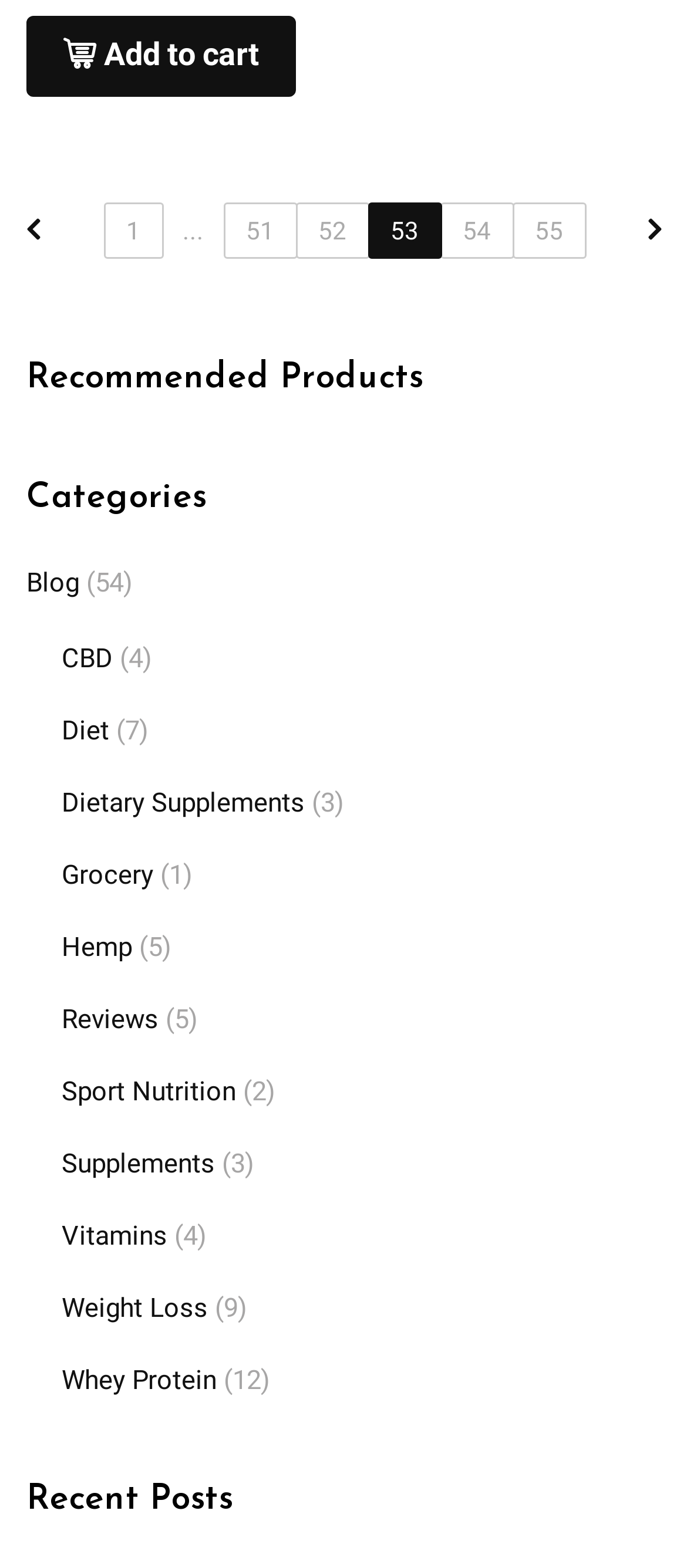Determine the bounding box coordinates of the clickable element to achieve the following action: 'Read recent posts'. Provide the coordinates as four float values between 0 and 1, formatted as [left, top, right, bottom].

[0.038, 0.941, 0.962, 0.973]